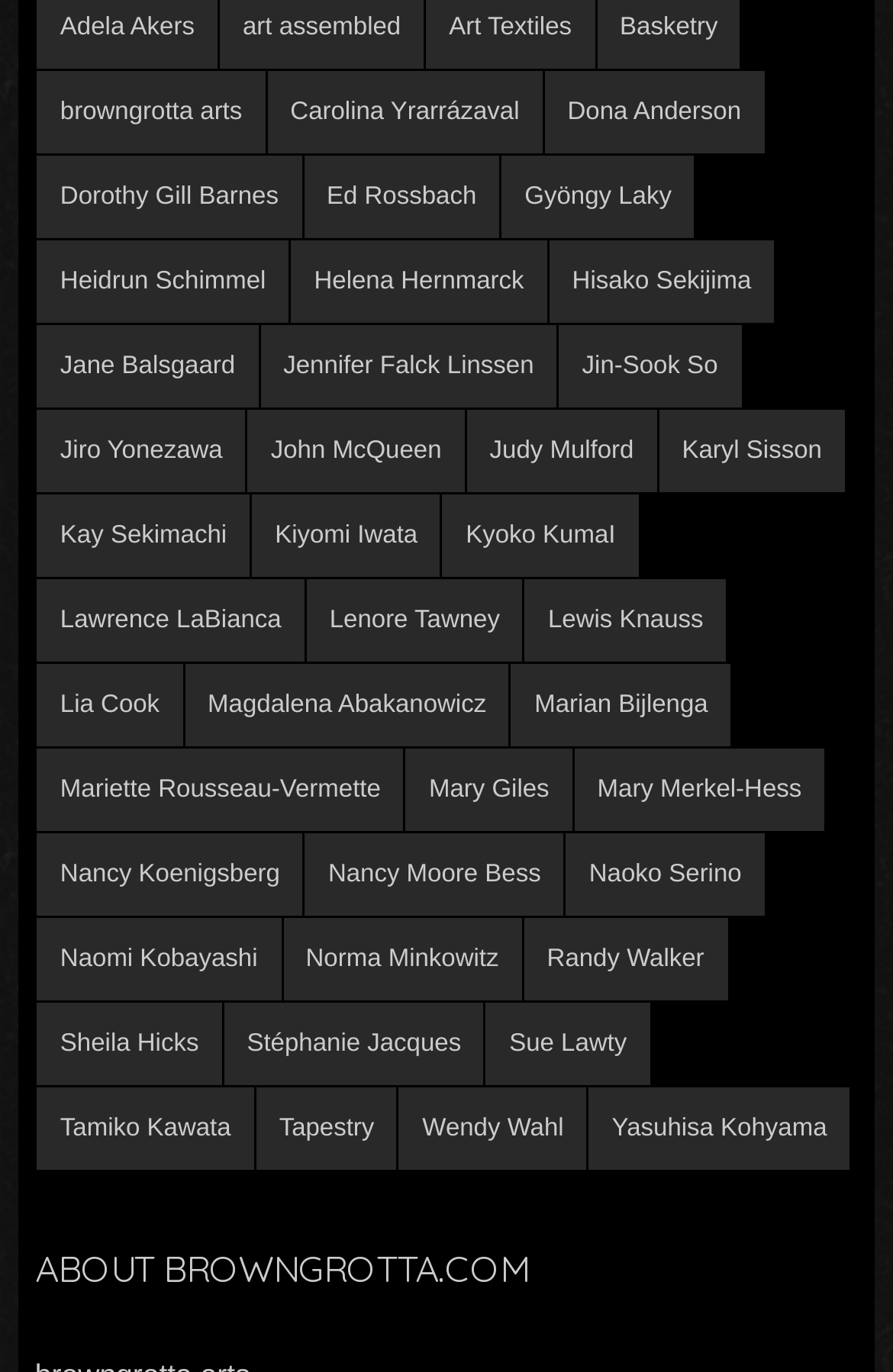Kindly respond to the following question with a single word or a brief phrase: 
What is the section title at the bottom of the page?

ABOUT BROWNGROTTA.COM